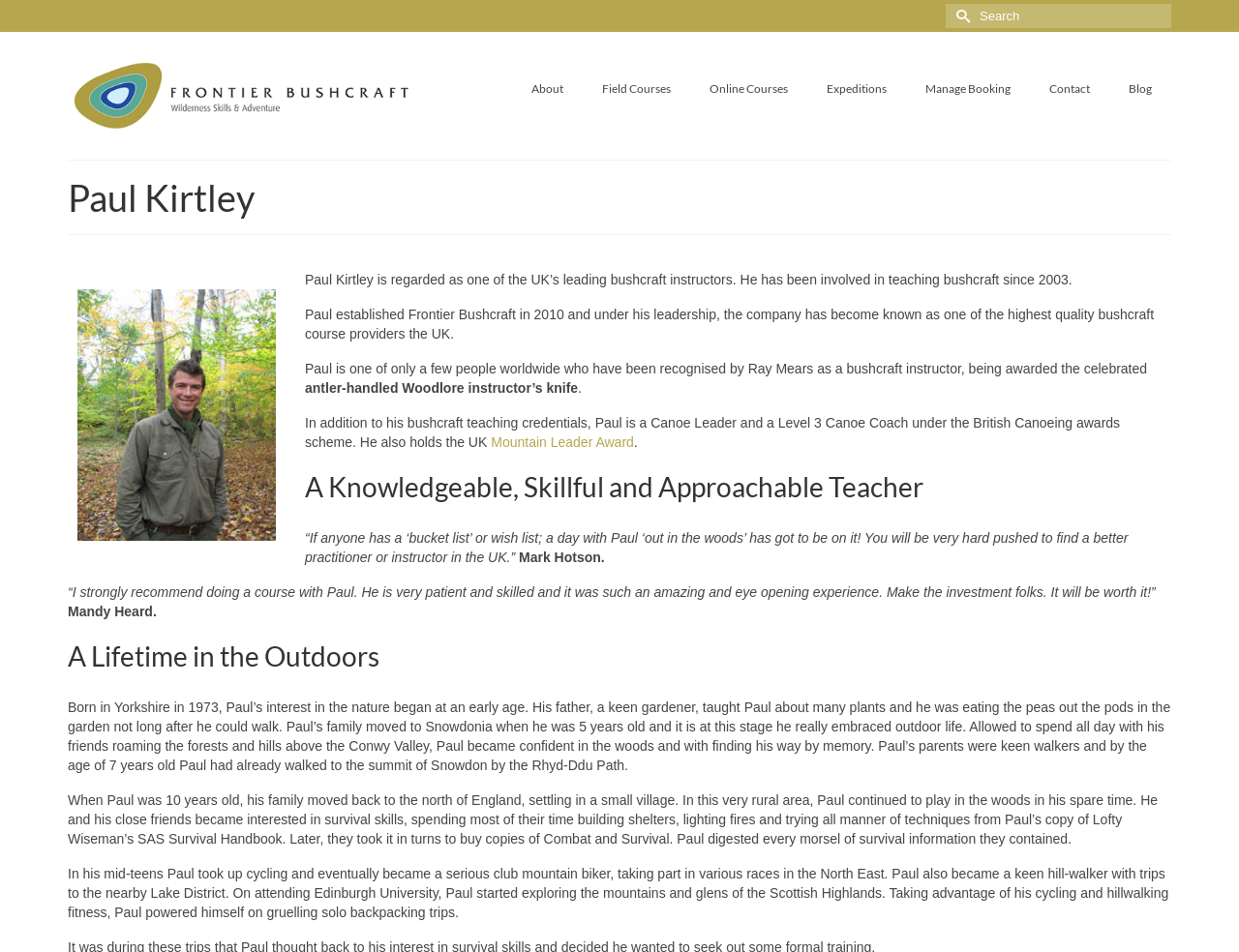Locate the bounding box coordinates of the clickable area needed to fulfill the instruction: "Click on the 'CONTACT US' link".

None